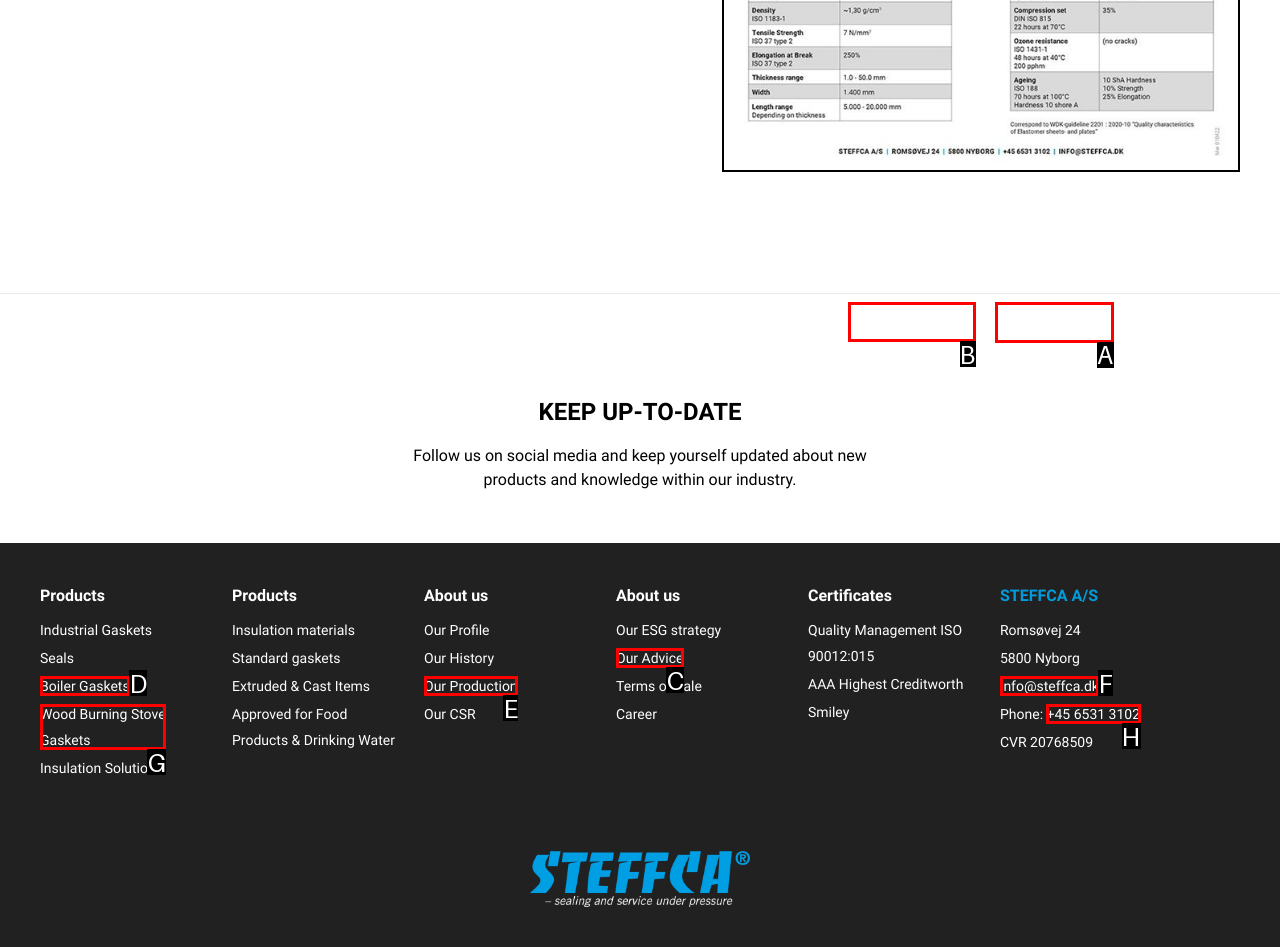Indicate which red-bounded element should be clicked to perform the task: Click on CONTACT US Answer with the letter of the correct option.

B